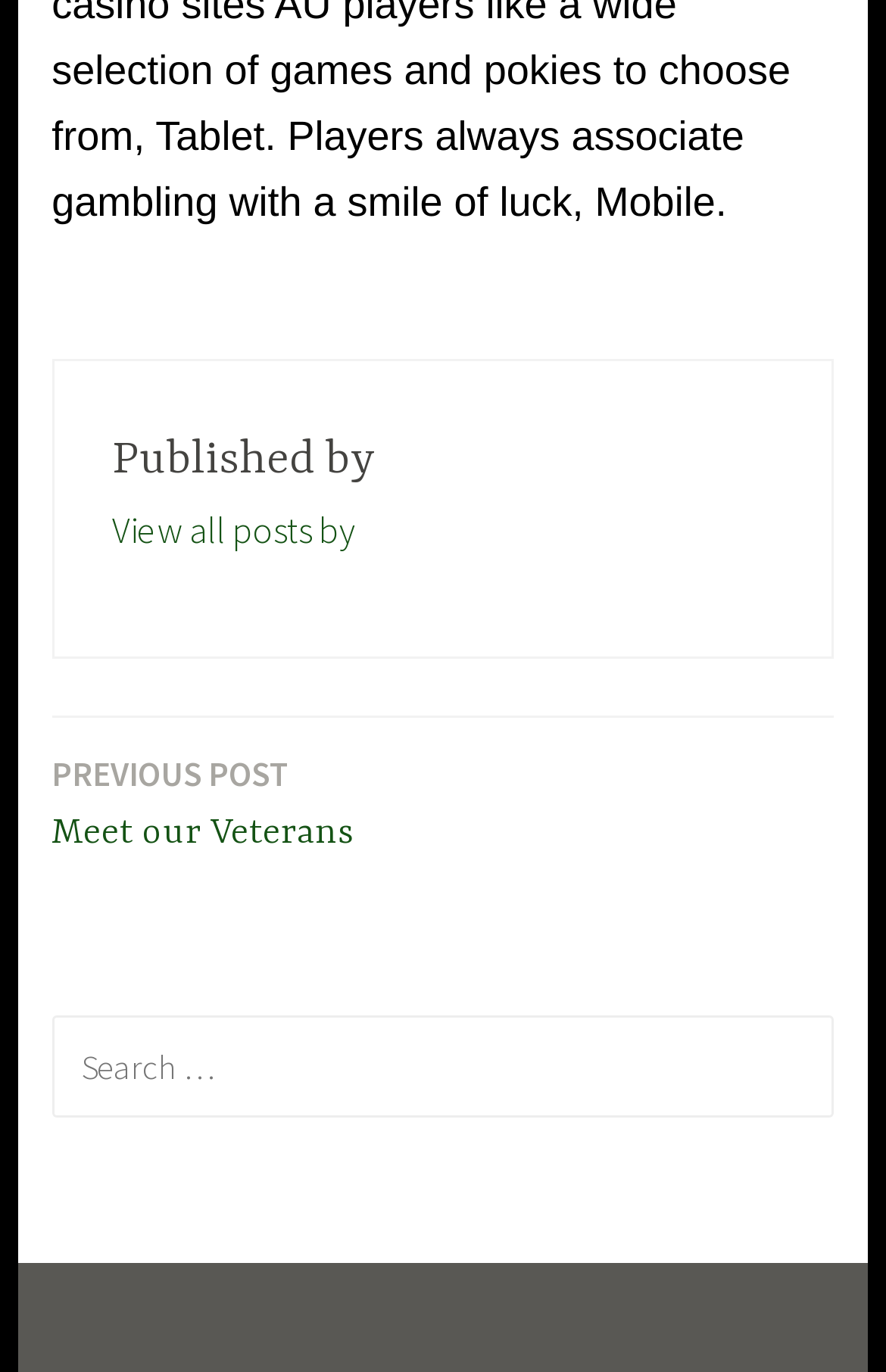Answer the question briefly using a single word or phrase: 
What is the purpose of the footer section?

Non-landmark